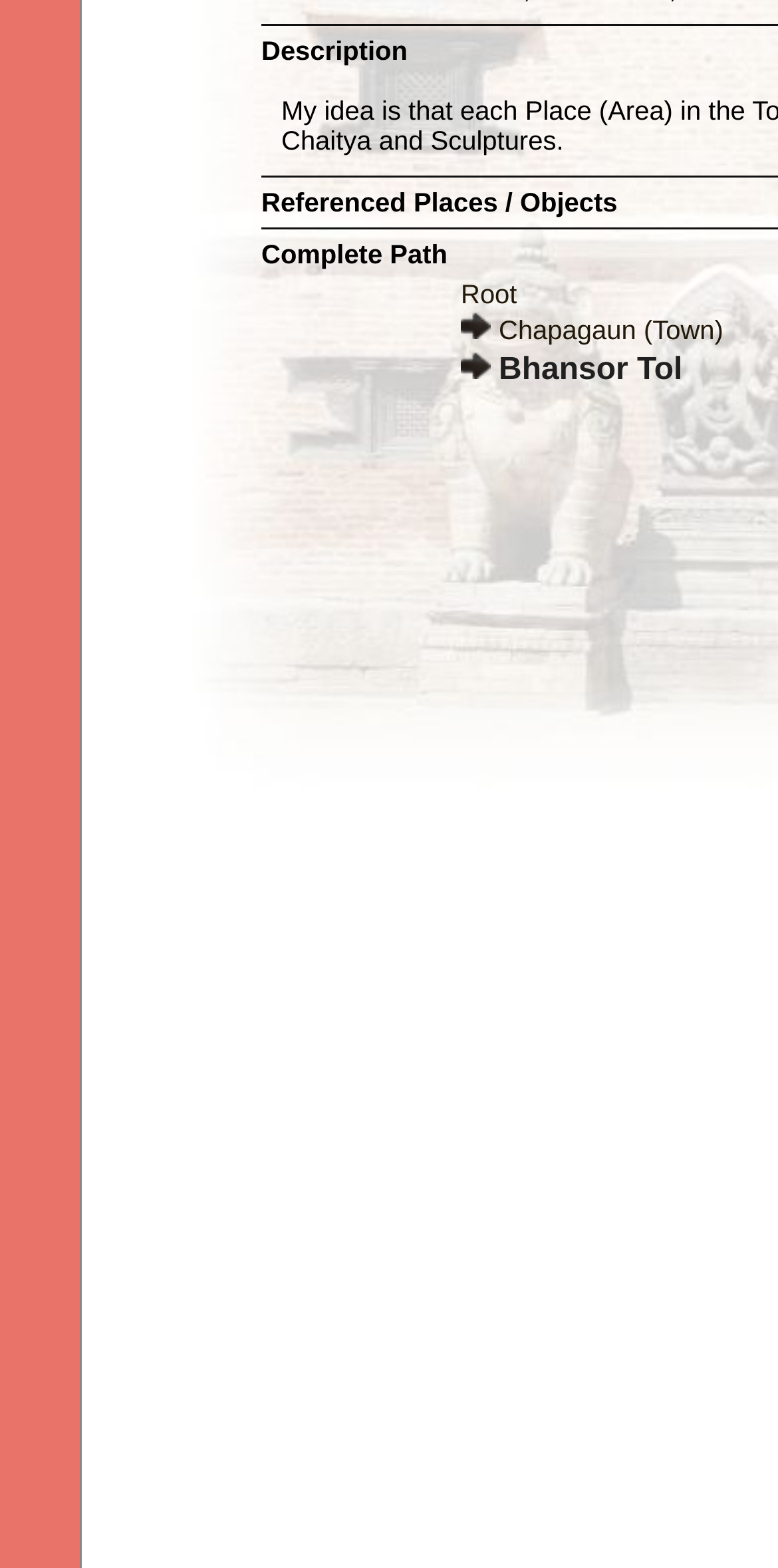Predict the bounding box coordinates of the UI element that matches this description: "Chapagaun (Town)". The coordinates should be in the format [left, top, right, bottom] with each value between 0 and 1.

[0.641, 0.201, 0.93, 0.22]